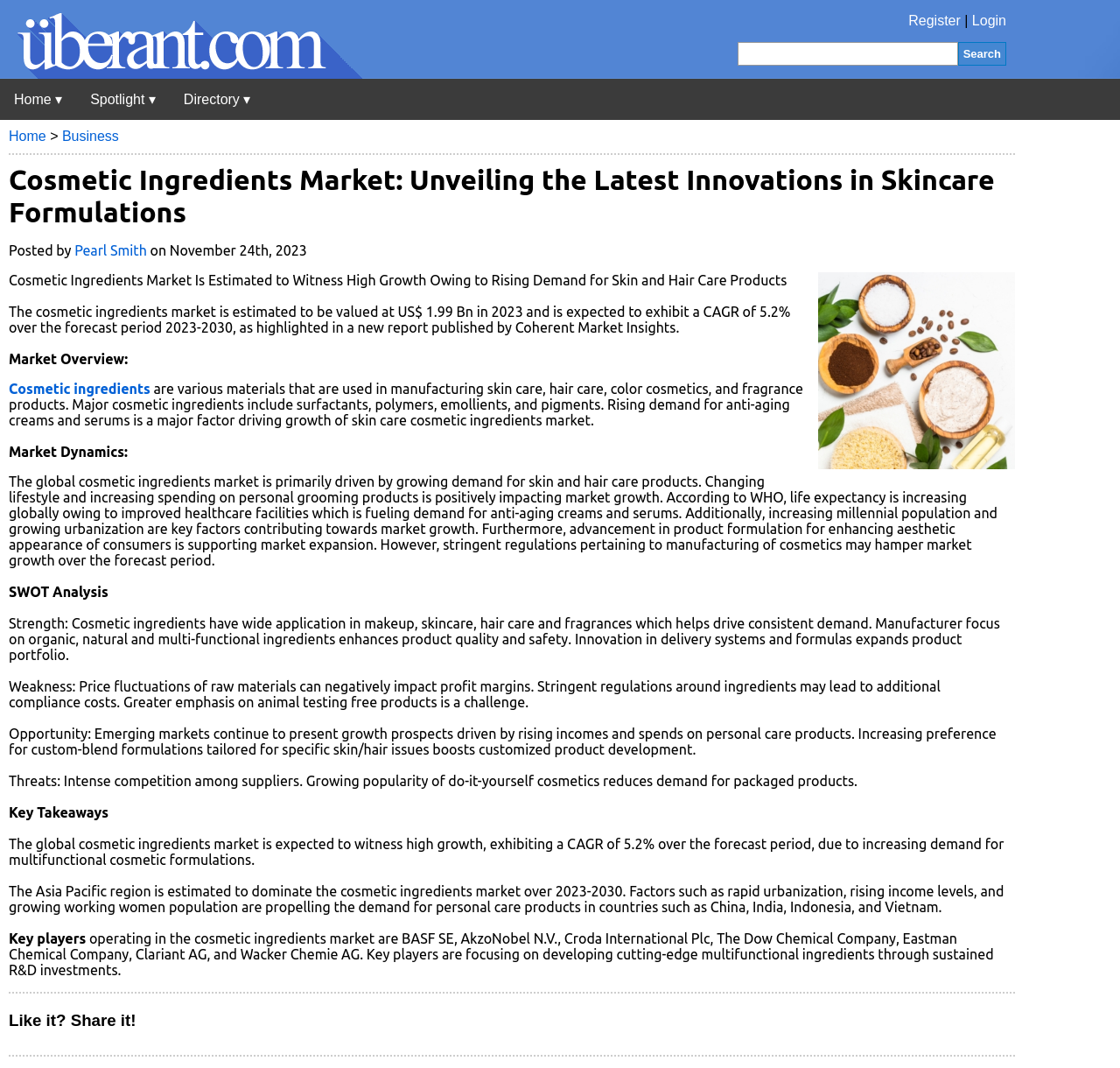Please provide a detailed answer to the question below based on the screenshot: 
What is the estimated value of the cosmetic ingredients market in 2023?

The answer can be found in the paragraph that starts with 'The cosmetic ingredients market is estimated to be valued at...' where it mentions the estimated value of the market in 2023.